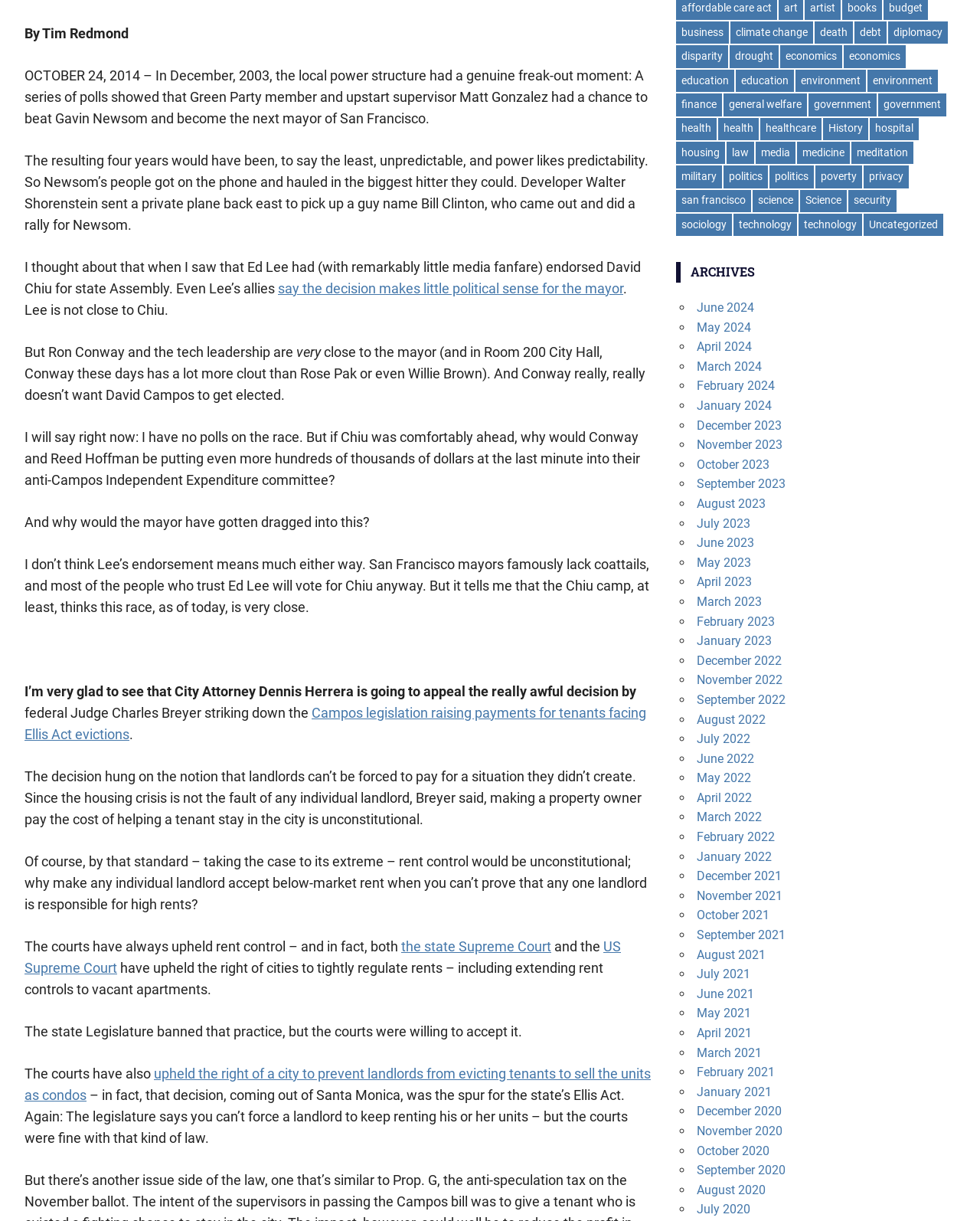Predict the bounding box of the UI element based on the description: "the state Supreme Court". The coordinates should be four float numbers between 0 and 1, formatted as [left, top, right, bottom].

[0.409, 0.768, 0.562, 0.781]